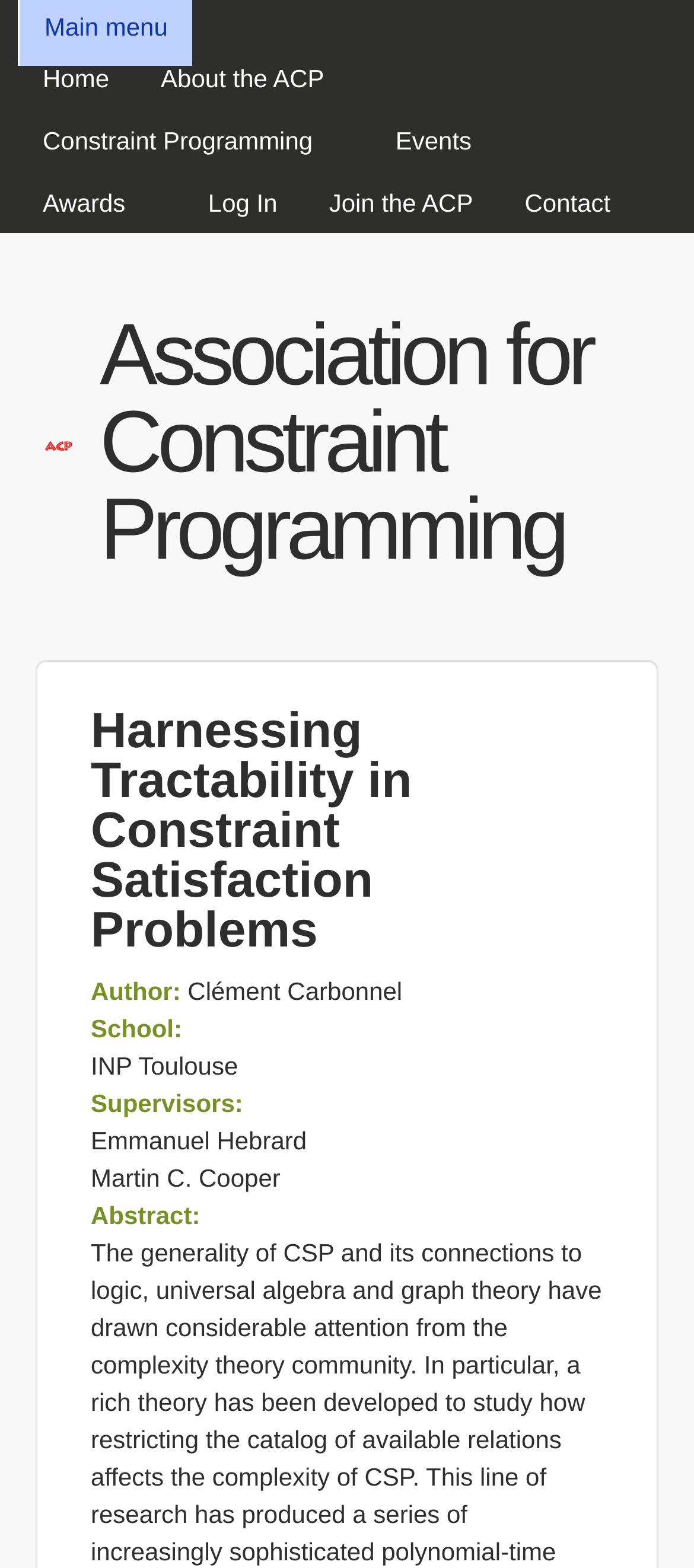Please predict the bounding box coordinates (top-left x, top-left y, bottom-right x, bottom-right y) for the UI element in the screenshot that fits the description: Constraint Programming

[0.026, 0.069, 0.531, 0.109]